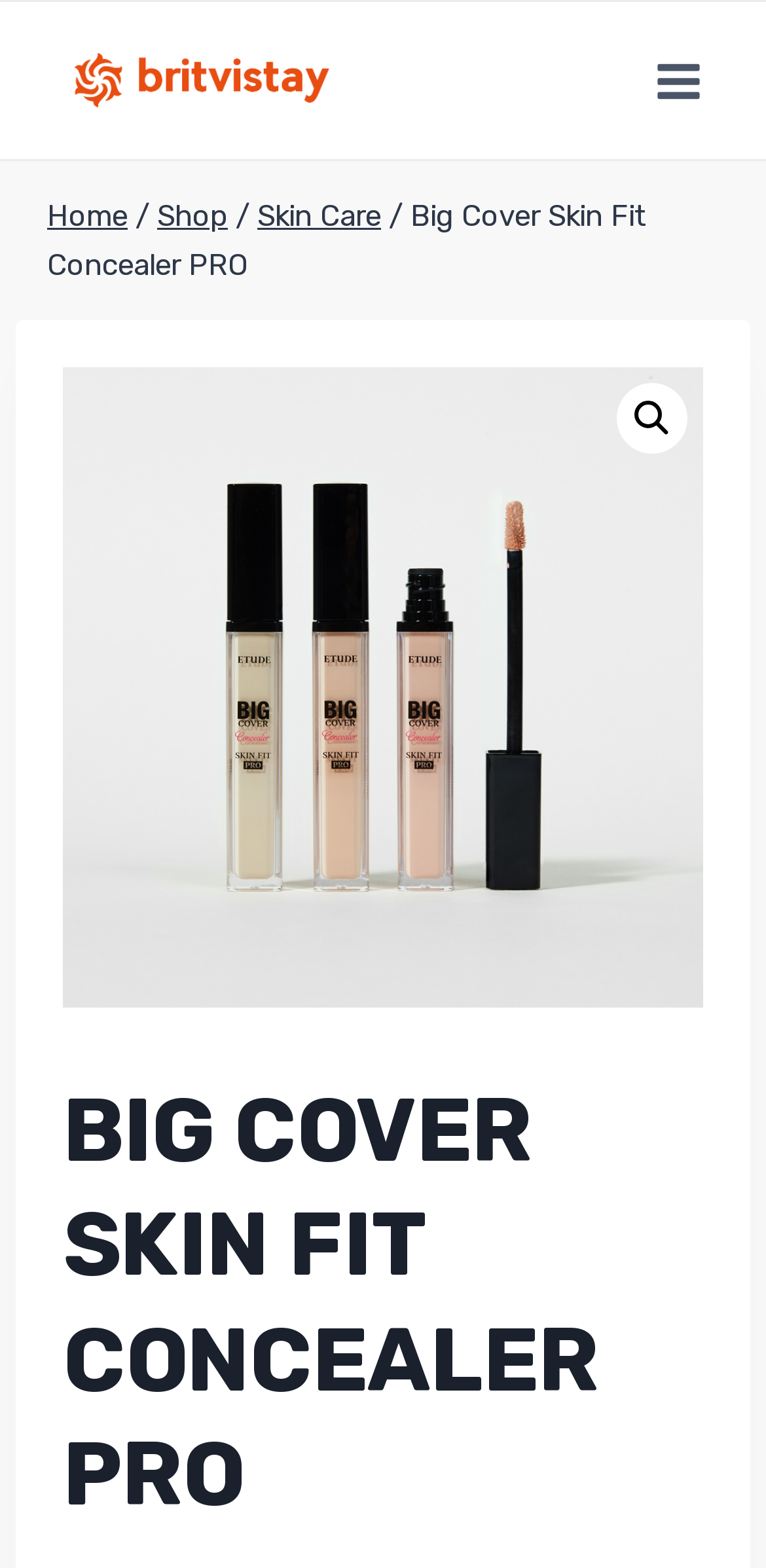What is the search icon?
From the details in the image, provide a complete and detailed answer to the question.

The search icon is represented by the symbol '🔍', which is a link element located near the top of the webpage.